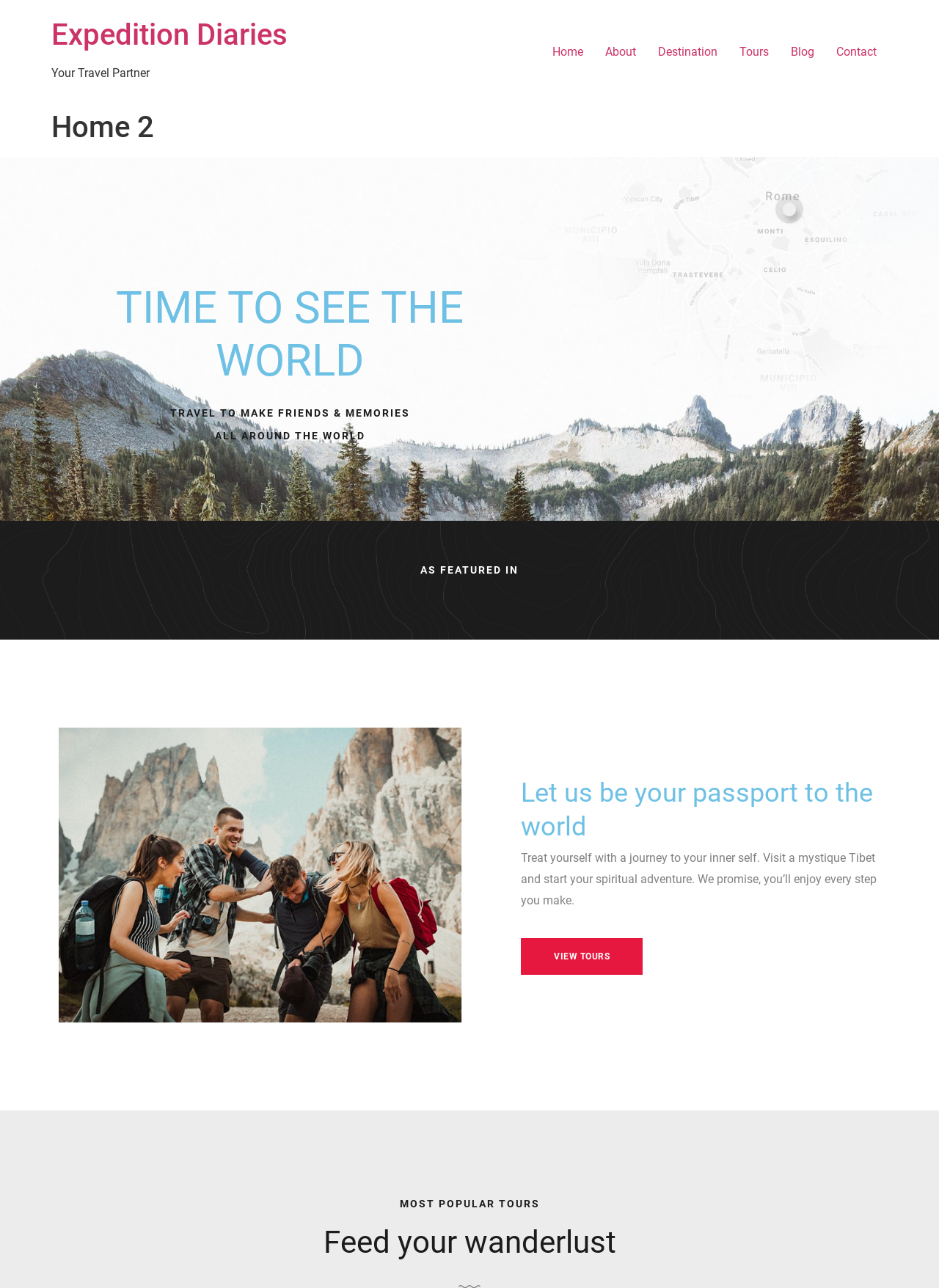Find the UI element described as: "Destination" and predict its bounding box coordinates. Ensure the coordinates are four float numbers between 0 and 1, [left, top, right, bottom].

[0.689, 0.029, 0.776, 0.052]